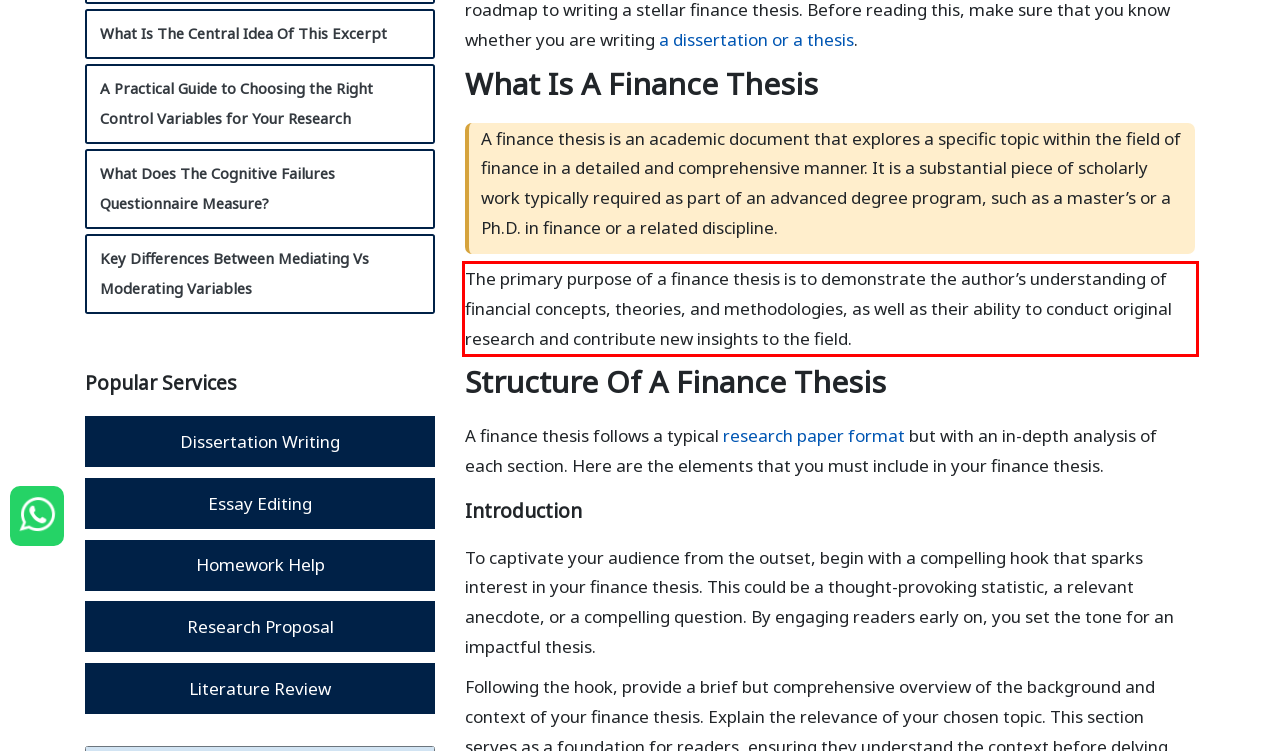You are provided with a screenshot of a webpage that includes a red bounding box. Extract and generate the text content found within the red bounding box.

The primary purpose of a finance thesis is to demonstrate the author’s understanding of financial concepts, theories, and methodologies, as well as their ability to conduct original research and contribute new insights to the field.